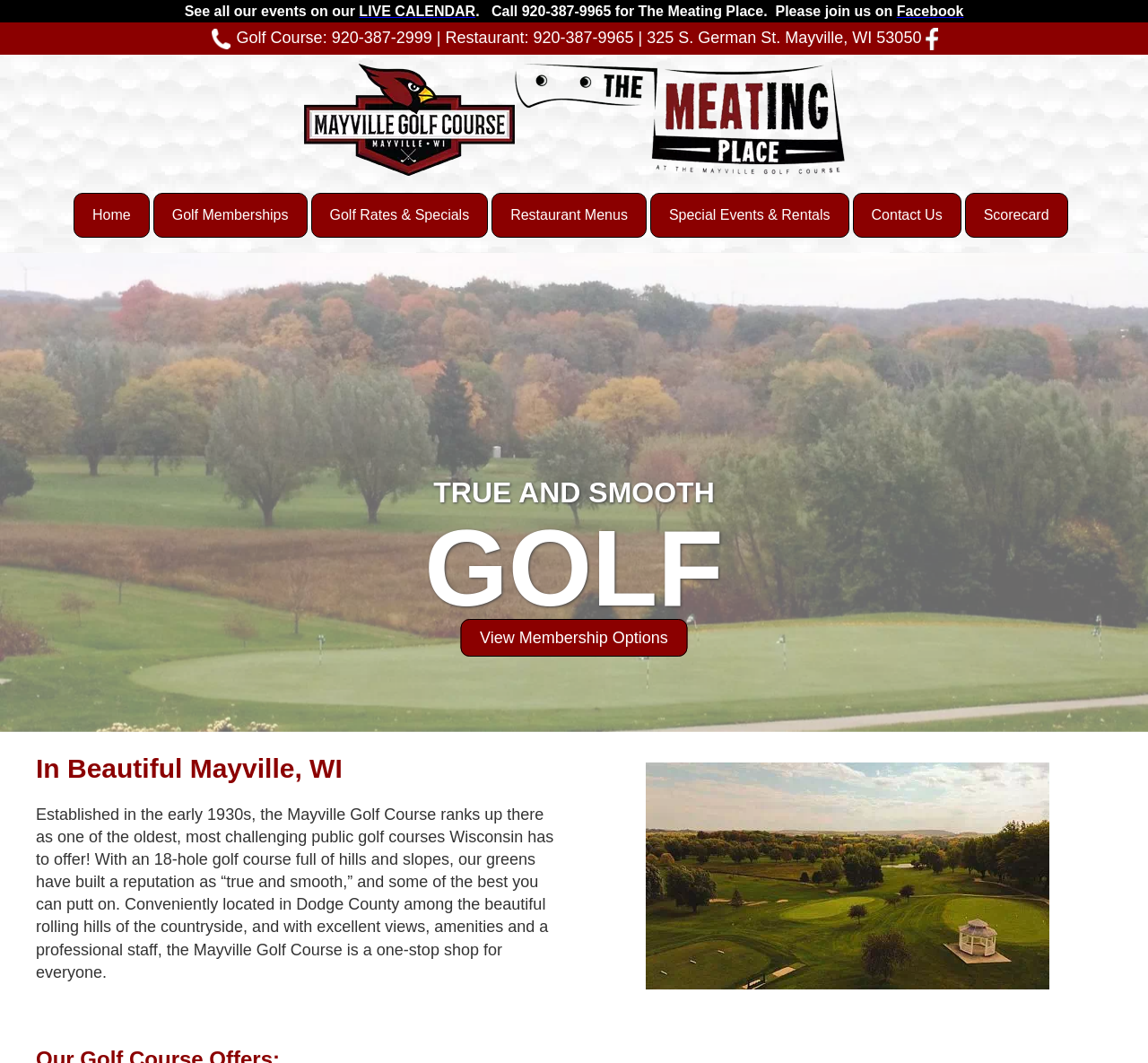Locate the bounding box coordinates of the clickable element to fulfill the following instruction: "Call the golf course". Provide the coordinates as four float numbers between 0 and 1 in the format [left, top, right, bottom].

[0.289, 0.027, 0.376, 0.044]